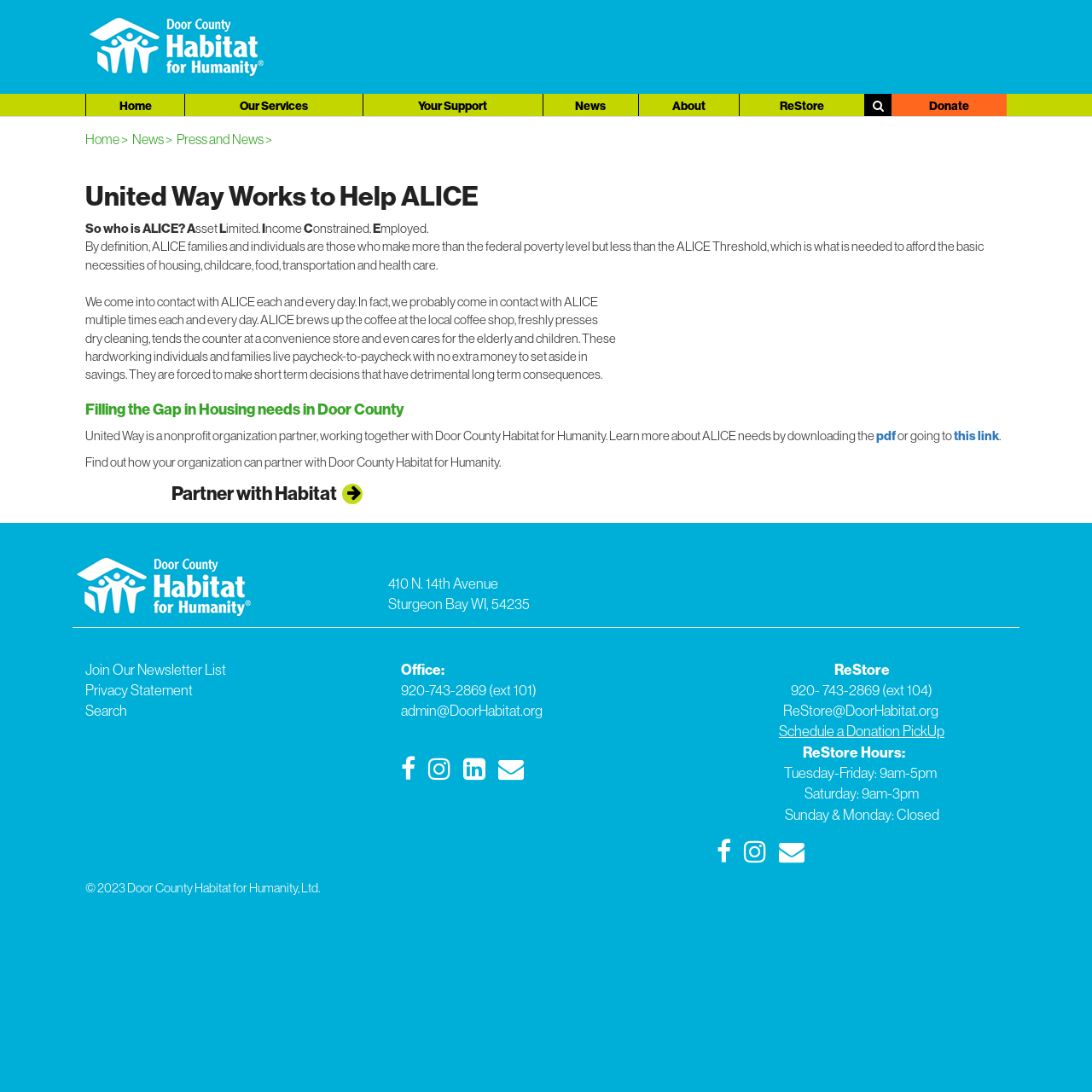Specify the bounding box coordinates of the area to click in order to follow the given instruction: "Download the pdf."

[0.802, 0.391, 0.82, 0.406]